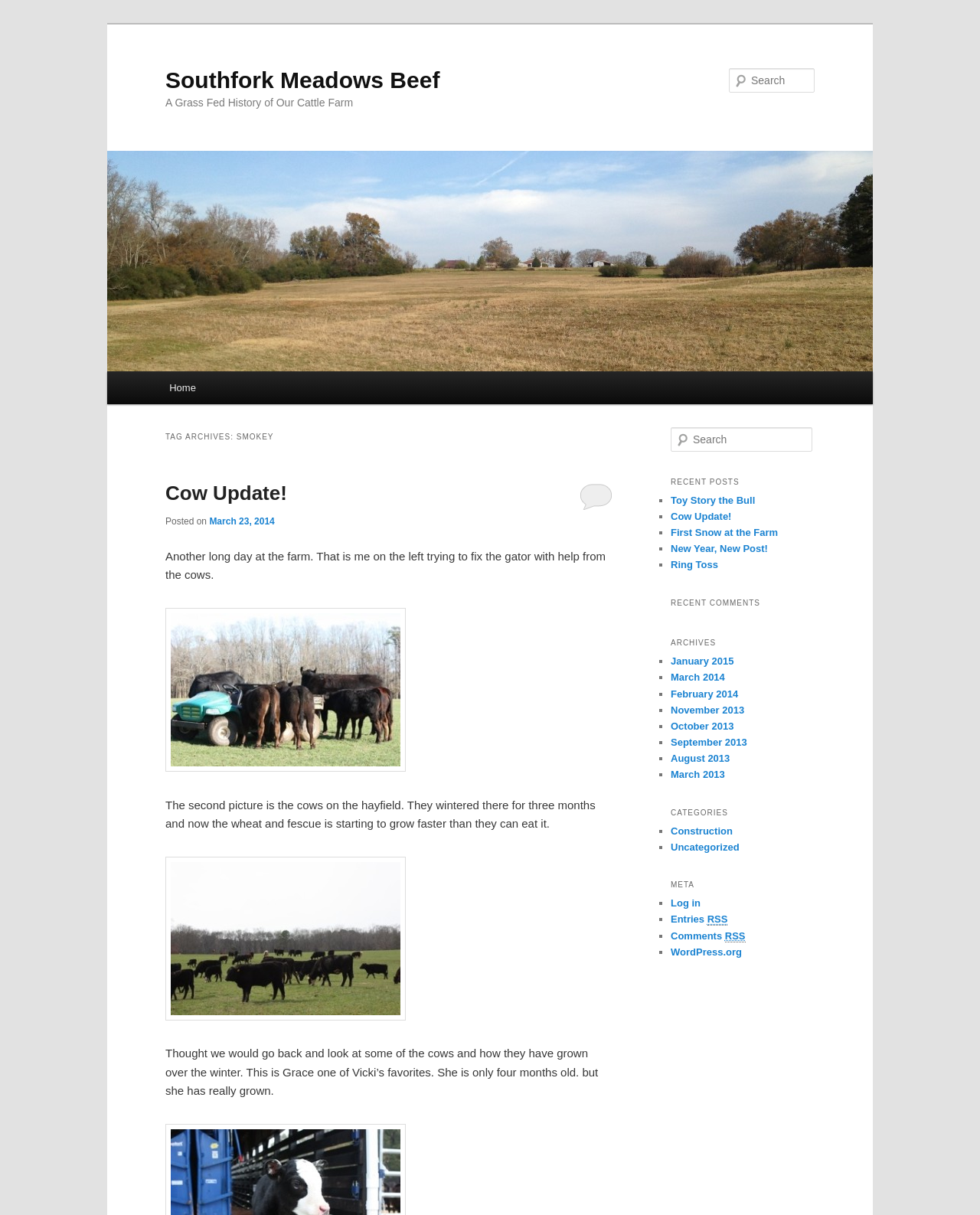Kindly respond to the following question with a single word or a brief phrase: 
What is the topic of the recent post 'Cow Update!'?

Cows on the hayfield